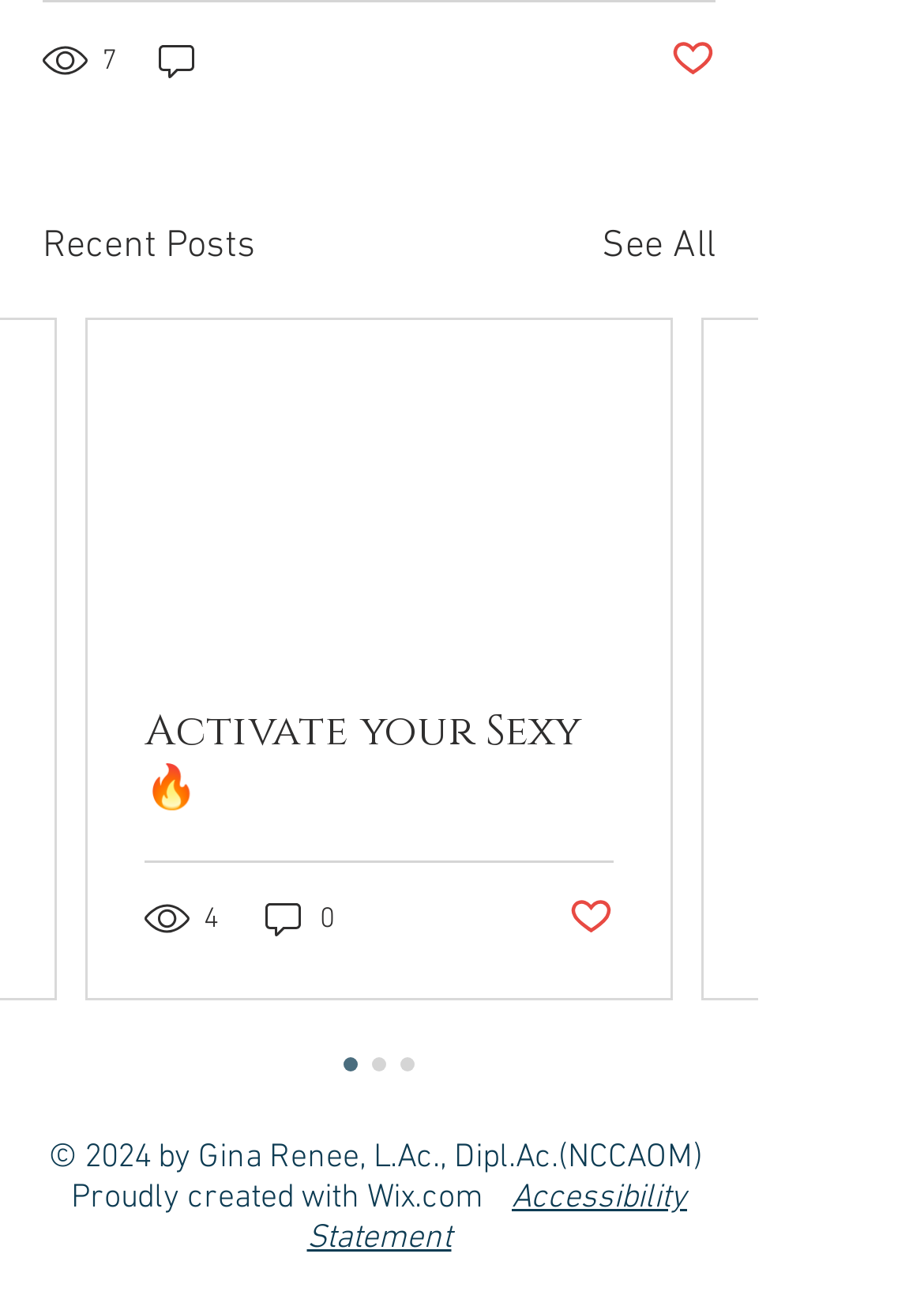Please determine the bounding box coordinates of the clickable area required to carry out the following instruction: "Read an article". The coordinates must be four float numbers between 0 and 1, represented as [left, top, right, bottom].

[0.095, 0.246, 0.726, 0.768]